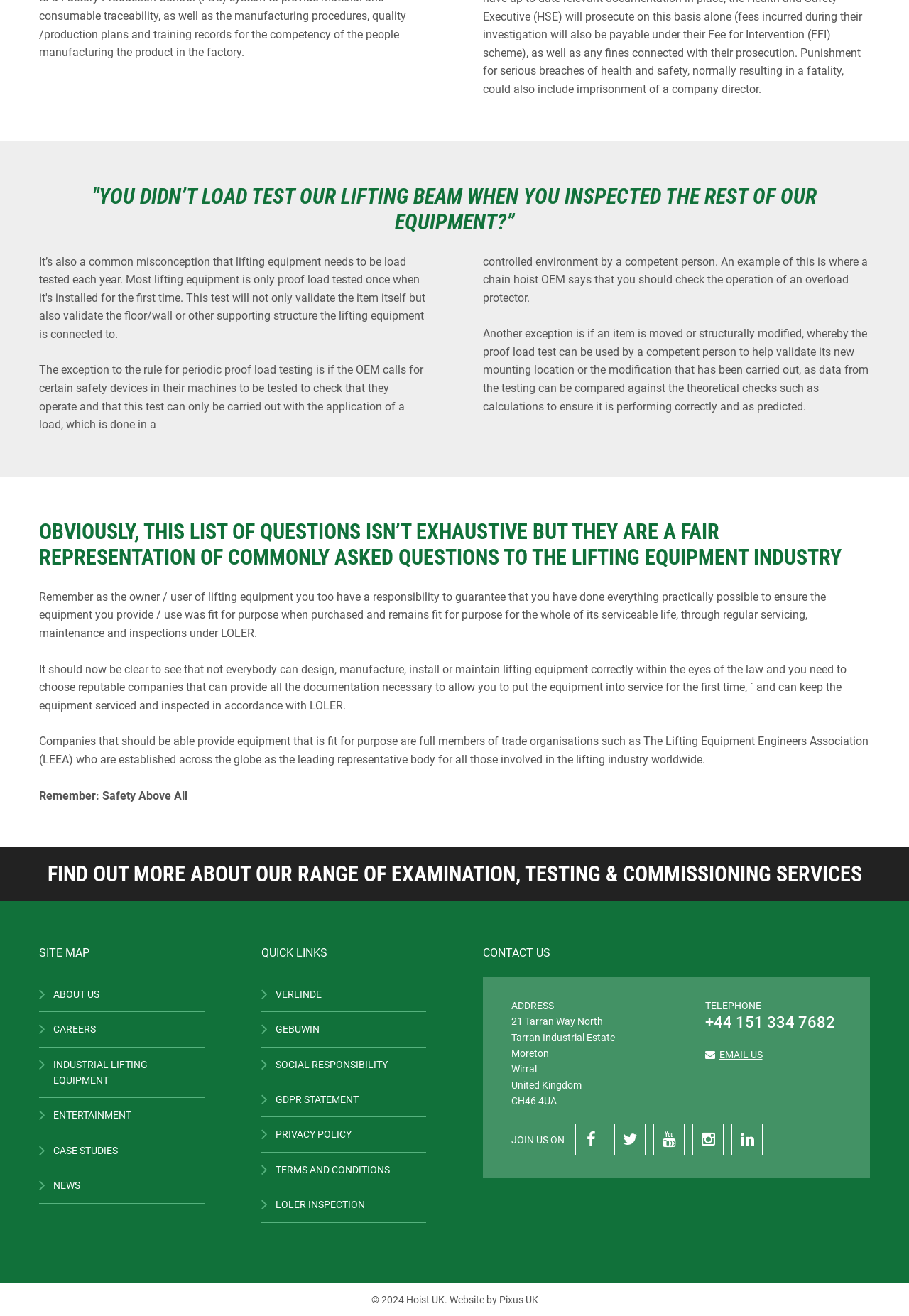Please mark the clickable region by giving the bounding box coordinates needed to complete this instruction: "Email us".

[0.791, 0.795, 0.839, 0.807]